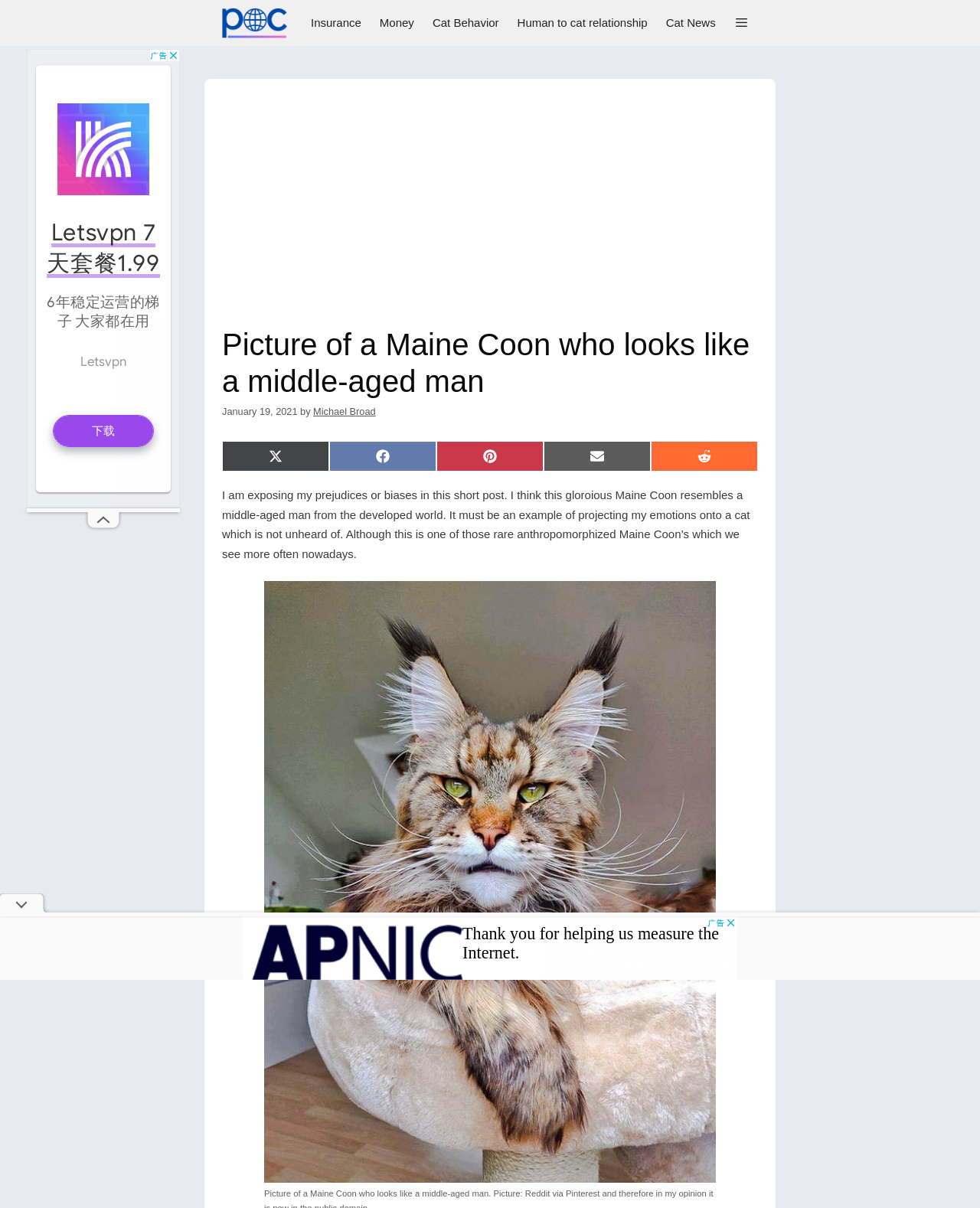What is the author's name?
Analyze the image and provide a thorough answer to the question.

I determined the author's name by reading the text 'by Michael Broad' below the heading.